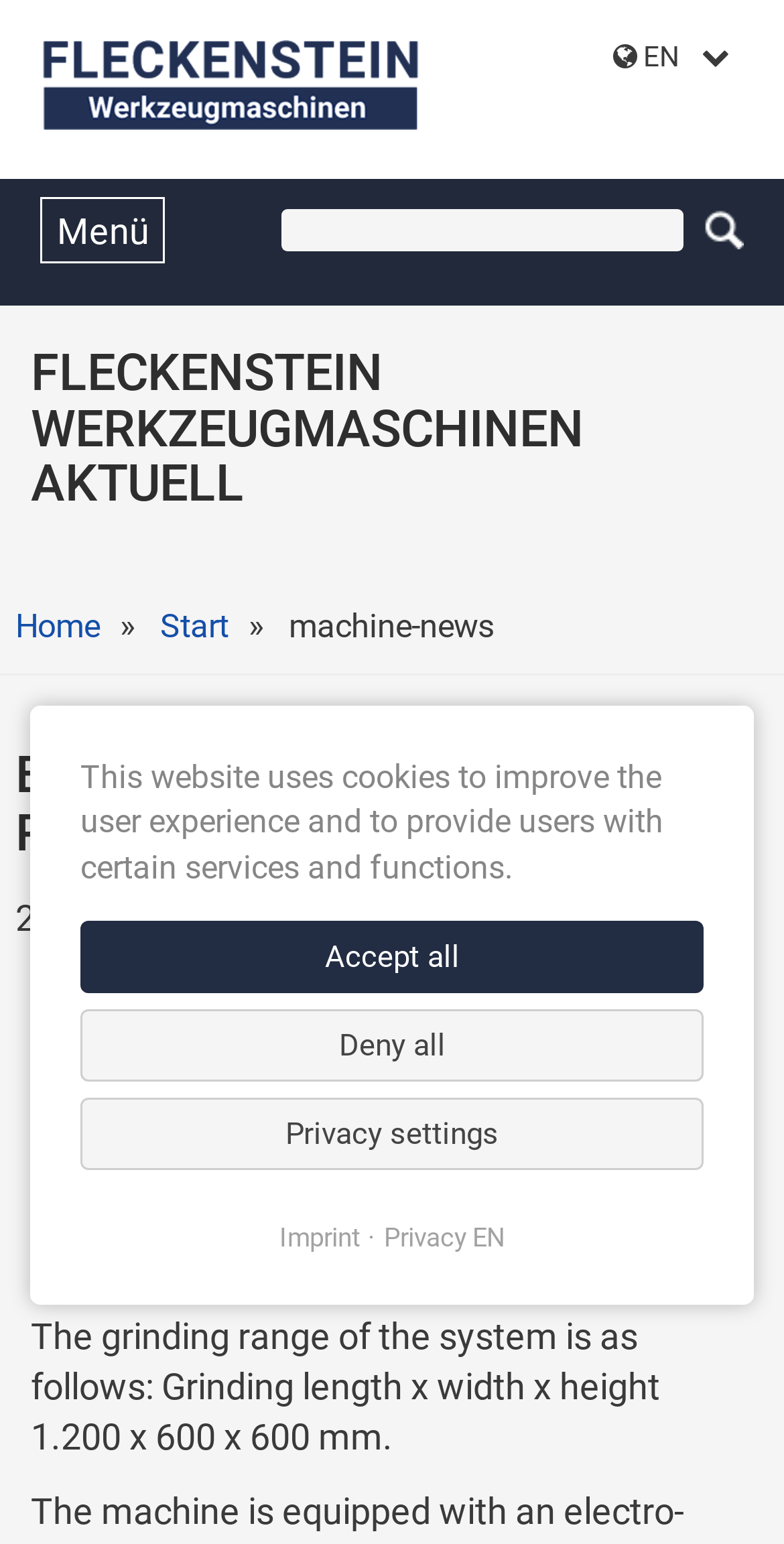Please answer the following question using a single word or phrase: 
When was the webpage last updated?

2020-03-20 12:27